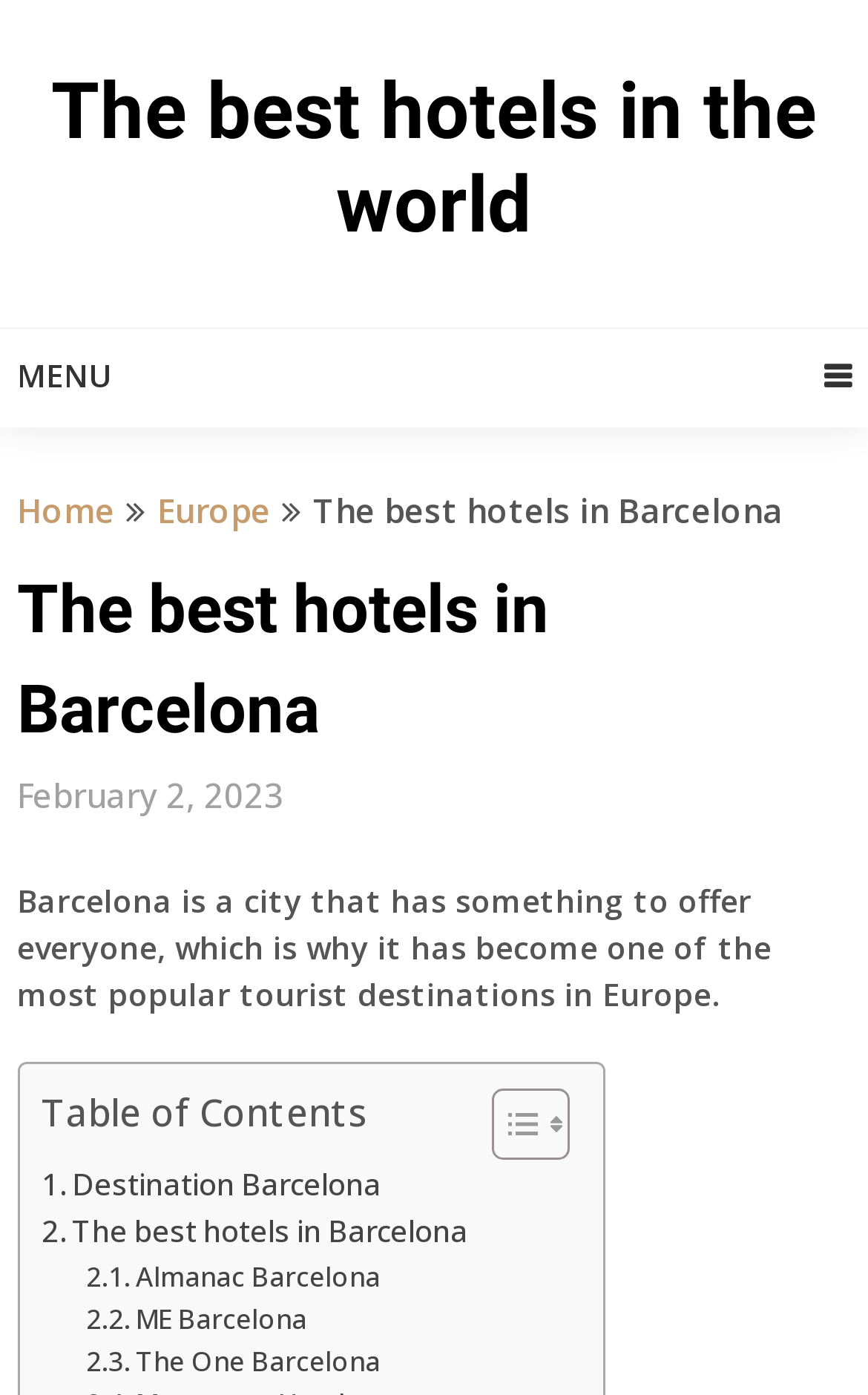Can you find the bounding box coordinates for the element to click on to achieve the instruction: "Toggle Table of Content"?

[0.529, 0.778, 0.644, 0.832]